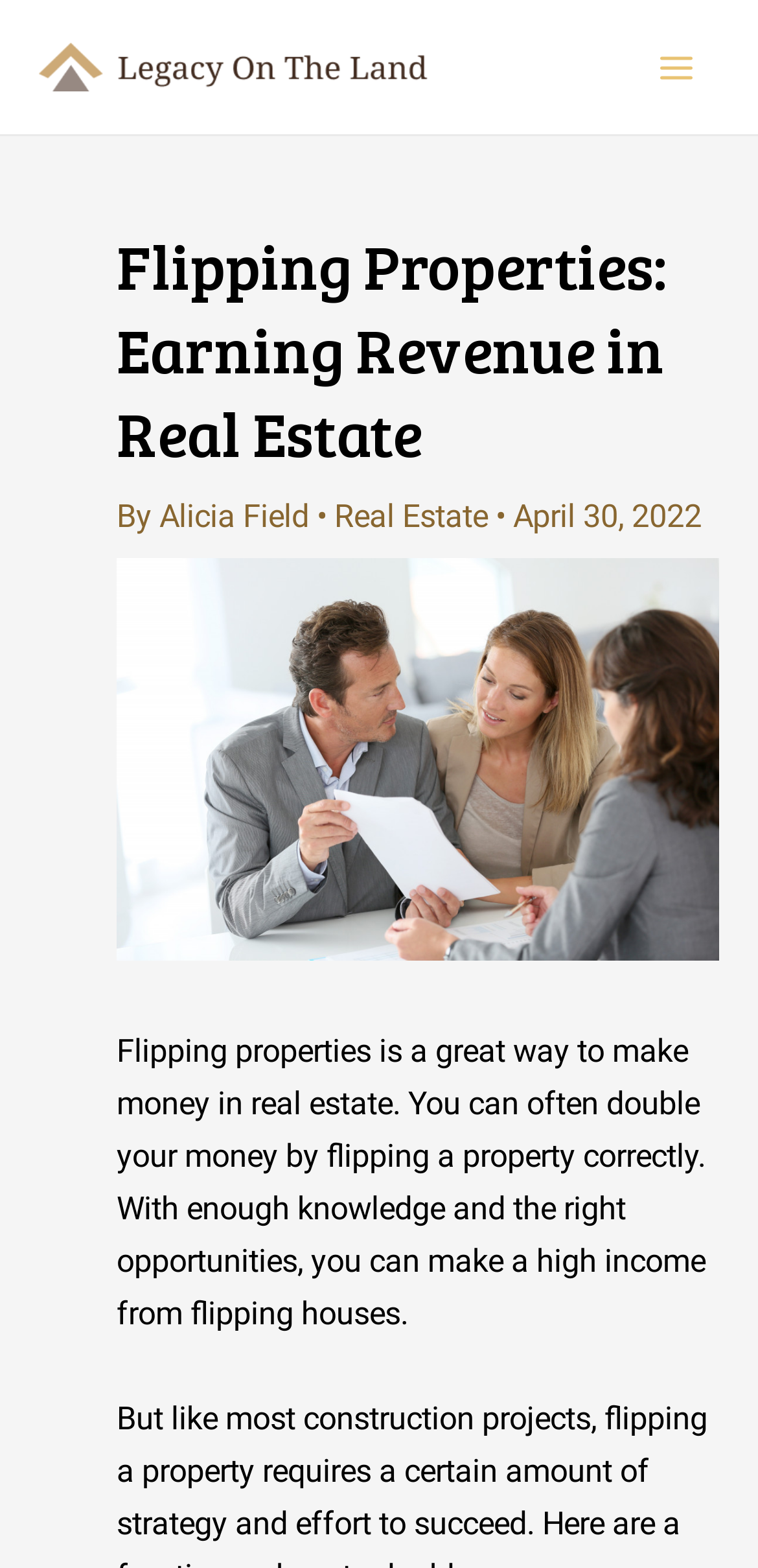Extract the bounding box coordinates of the UI element described by: "Real Estate". The coordinates should include four float numbers ranging from 0 to 1, e.g., [left, top, right, bottom].

[0.441, 0.317, 0.644, 0.341]